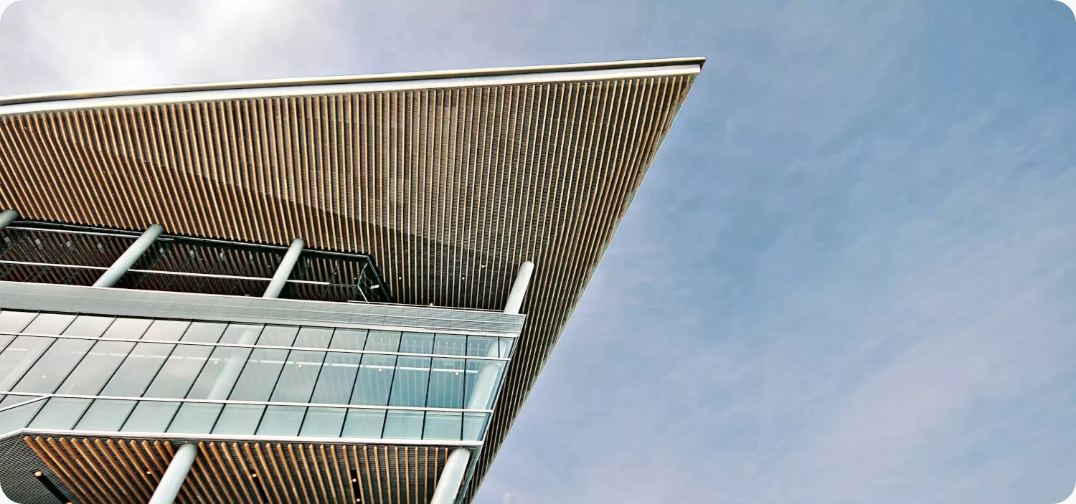Give a concise answer using only one word or phrase for this question:
What type of materials are used in the facade?

Contemporary materials